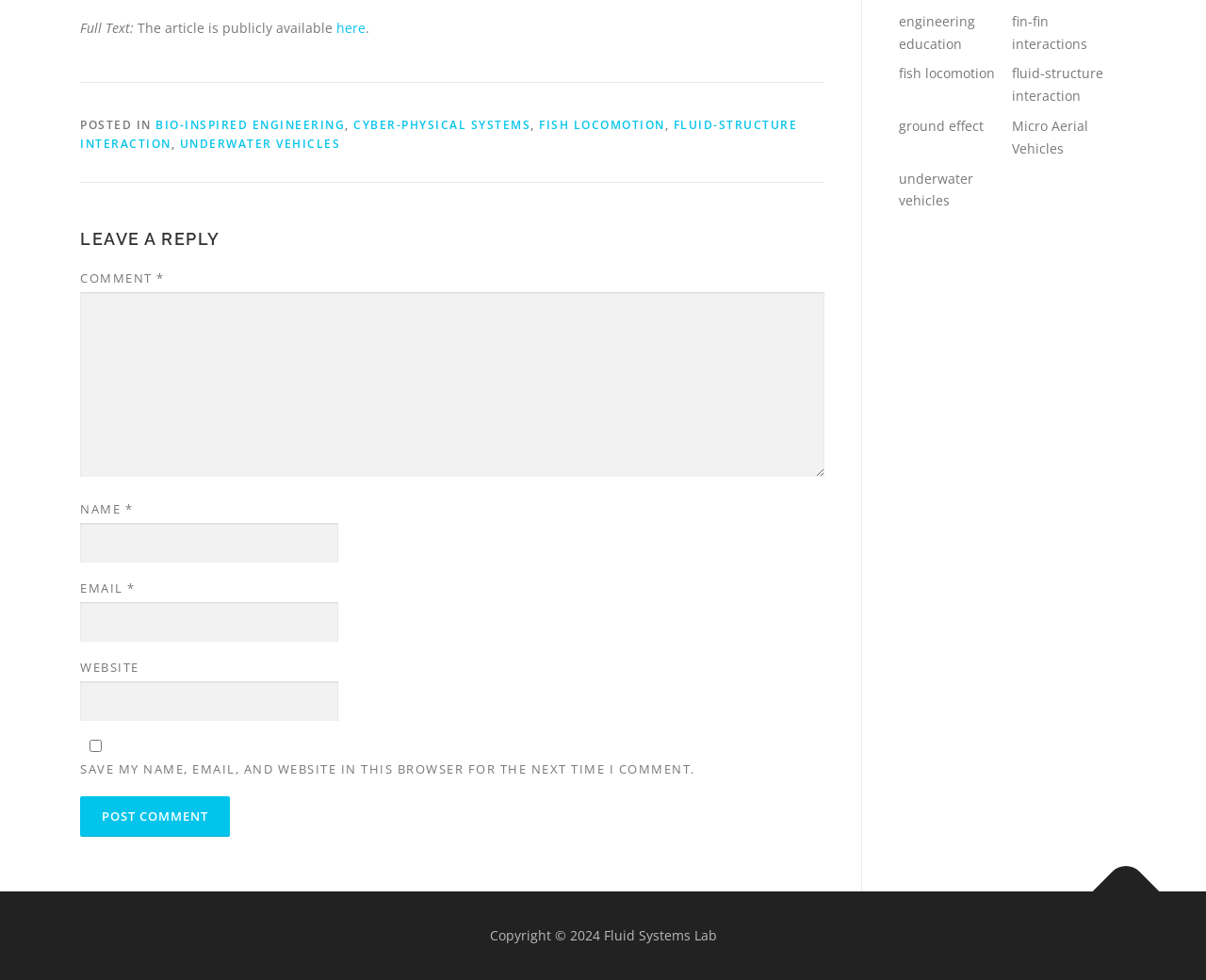Find the bounding box of the UI element described as: "title="Back To Top"". The bounding box coordinates should be given as four float values between 0 and 1, i.e., [left, top, right, bottom].

[0.906, 0.876, 0.961, 0.944]